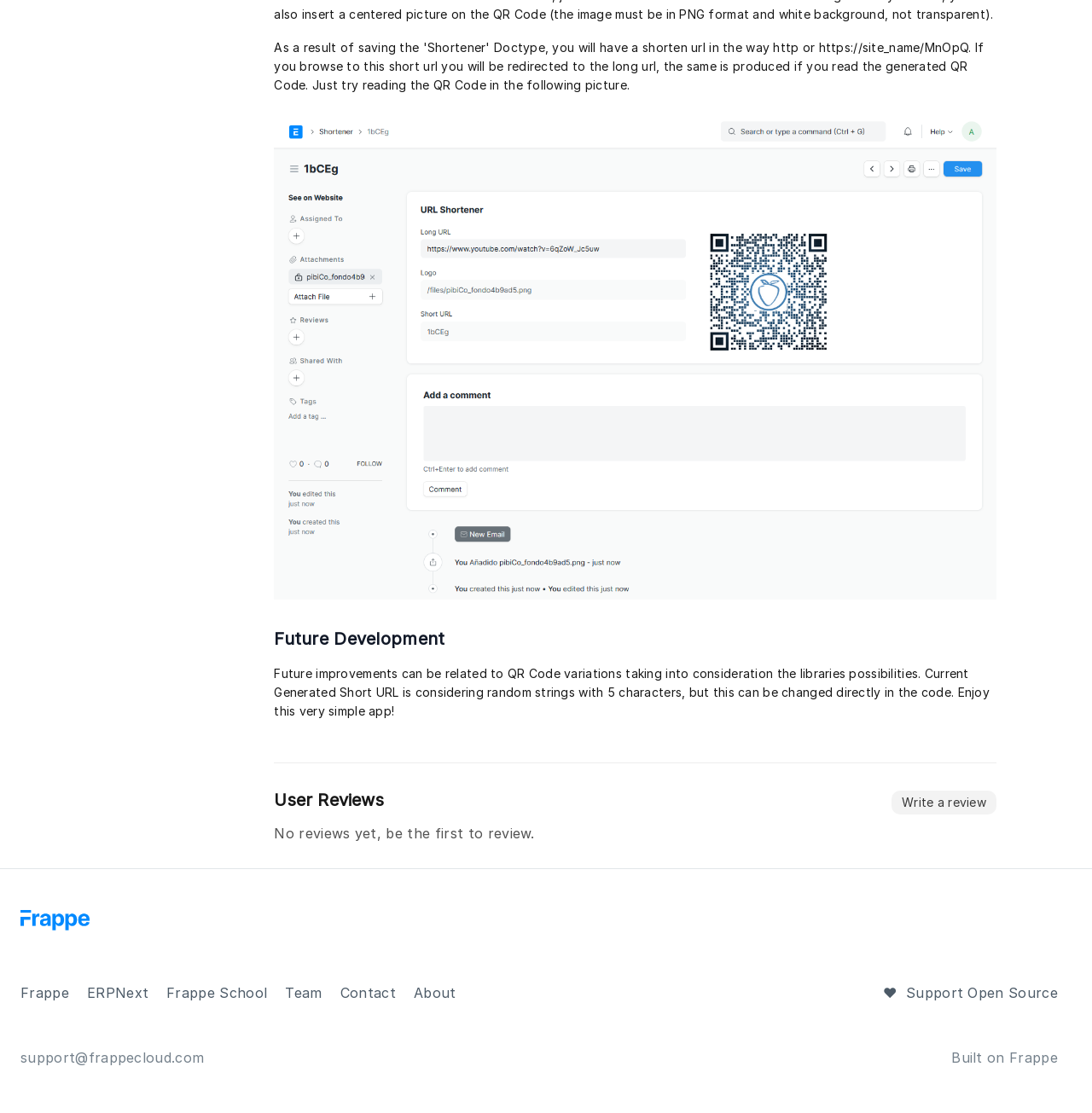Please determine the bounding box coordinates of the area that needs to be clicked to complete this task: 'Read the article about mitoDAMPs'. The coordinates must be four float numbers between 0 and 1, formatted as [left, top, right, bottom].

None